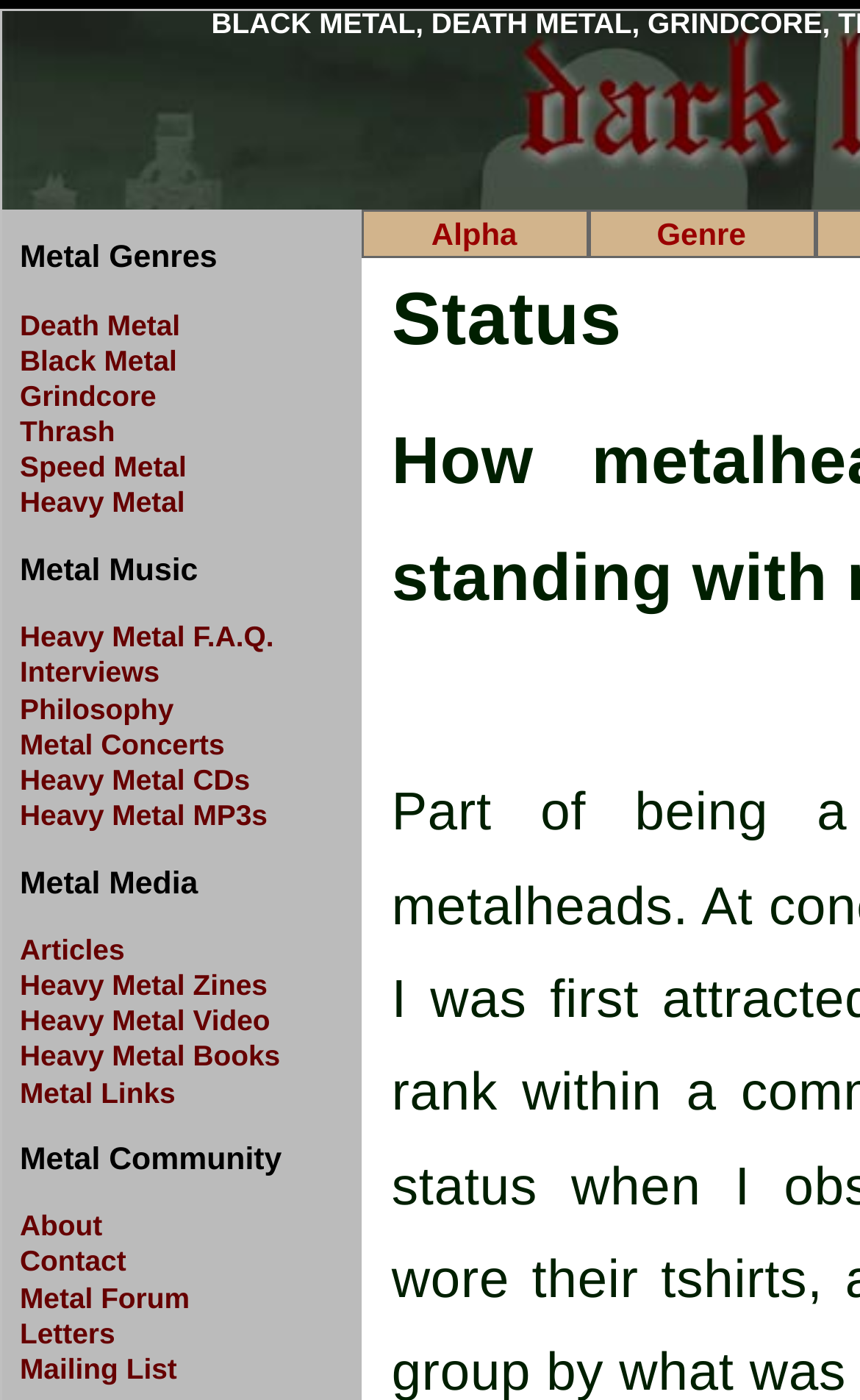Describe in detail what you see on the webpage.

This webpage is dedicated to heavy metal music, specifically focusing on death metal and black metal. At the top, there are seven links to different sub-genres of heavy metal, including death metal, black metal, grindcore, thrash, speed metal, and heavy metal. Below these links, the text "Metal Music" is displayed. 

Further down, there are several links to various sections of the website, including a heavy metal FAQ, interviews, philosophy, metal concerts, heavy metal CDs, heavy metal MP3s, articles, heavy metal zines, heavy metal video, heavy metal books, metal links, and more. These links are organized into three categories, with "Metal Media" and "Metal Community" serving as headers for some of the links.

On the right side of the page, there are two more links, "Alpha" and "Genre", which appear to be navigation links. Overall, the webpage provides a comprehensive resource for fans of heavy metal music, with a wide range of topics and sections to explore.